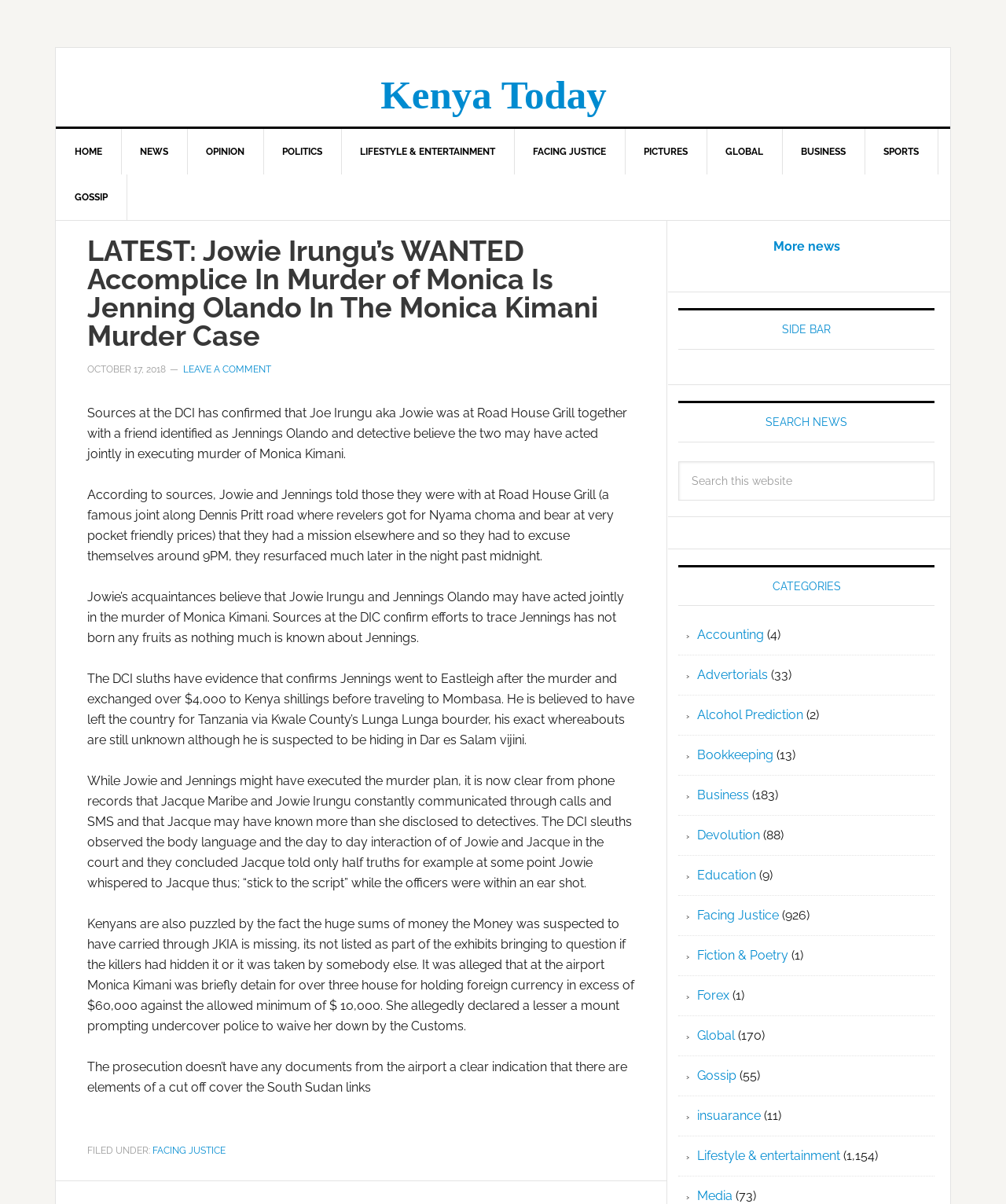Please identify the bounding box coordinates of the element I need to click to follow this instruction: "Read the article 'LATEST: Jowie Irungu’s WANTED Accomplice In Murder of Monica Is Jenning Olando In The Monica Kimani Murder Case'".

[0.055, 0.183, 0.662, 0.981]